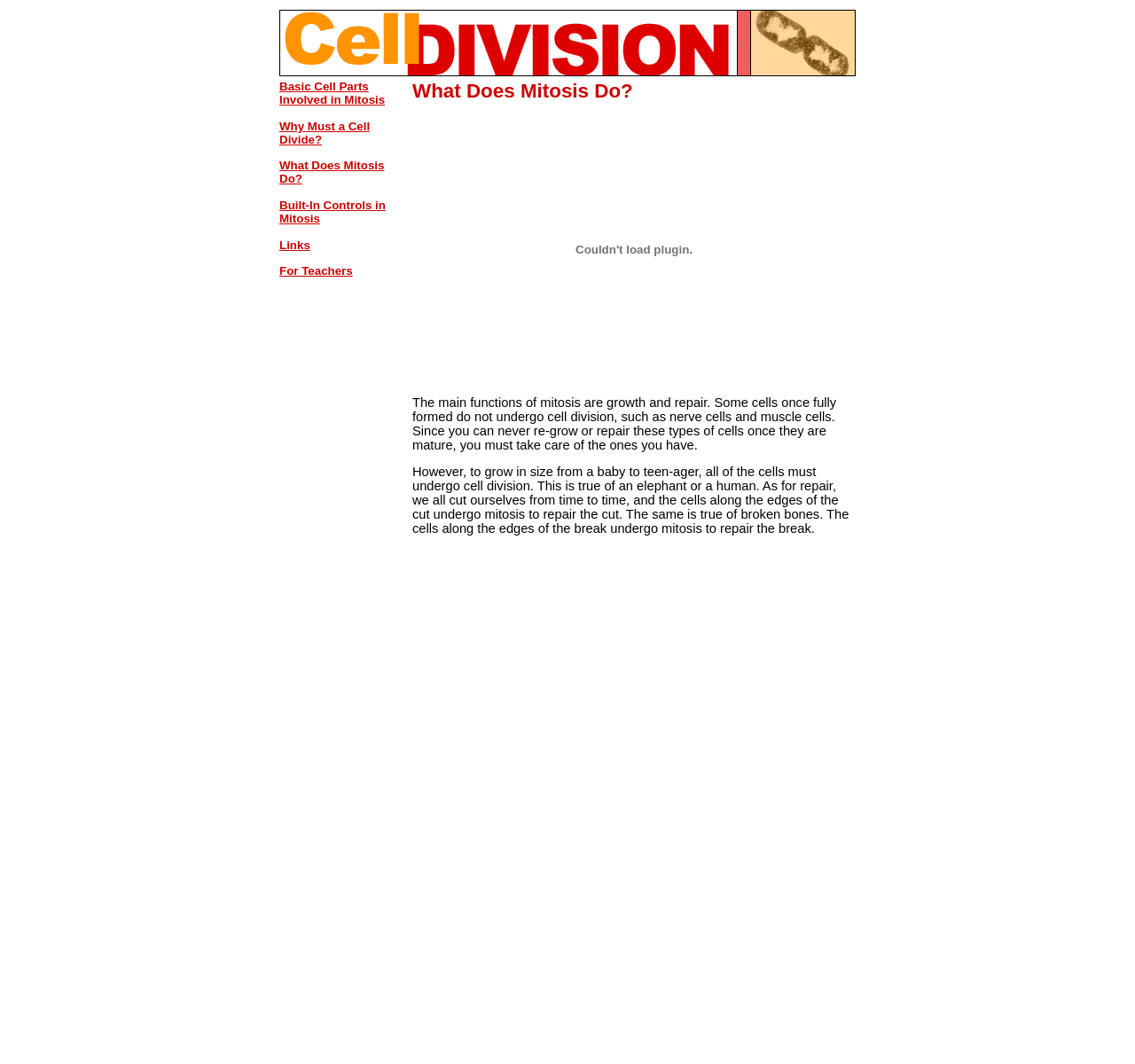Please mark the clickable region by giving the bounding box coordinates needed to complete this instruction: "Click on 'What Does Mitosis Do?'".

[0.363, 0.075, 0.754, 0.097]